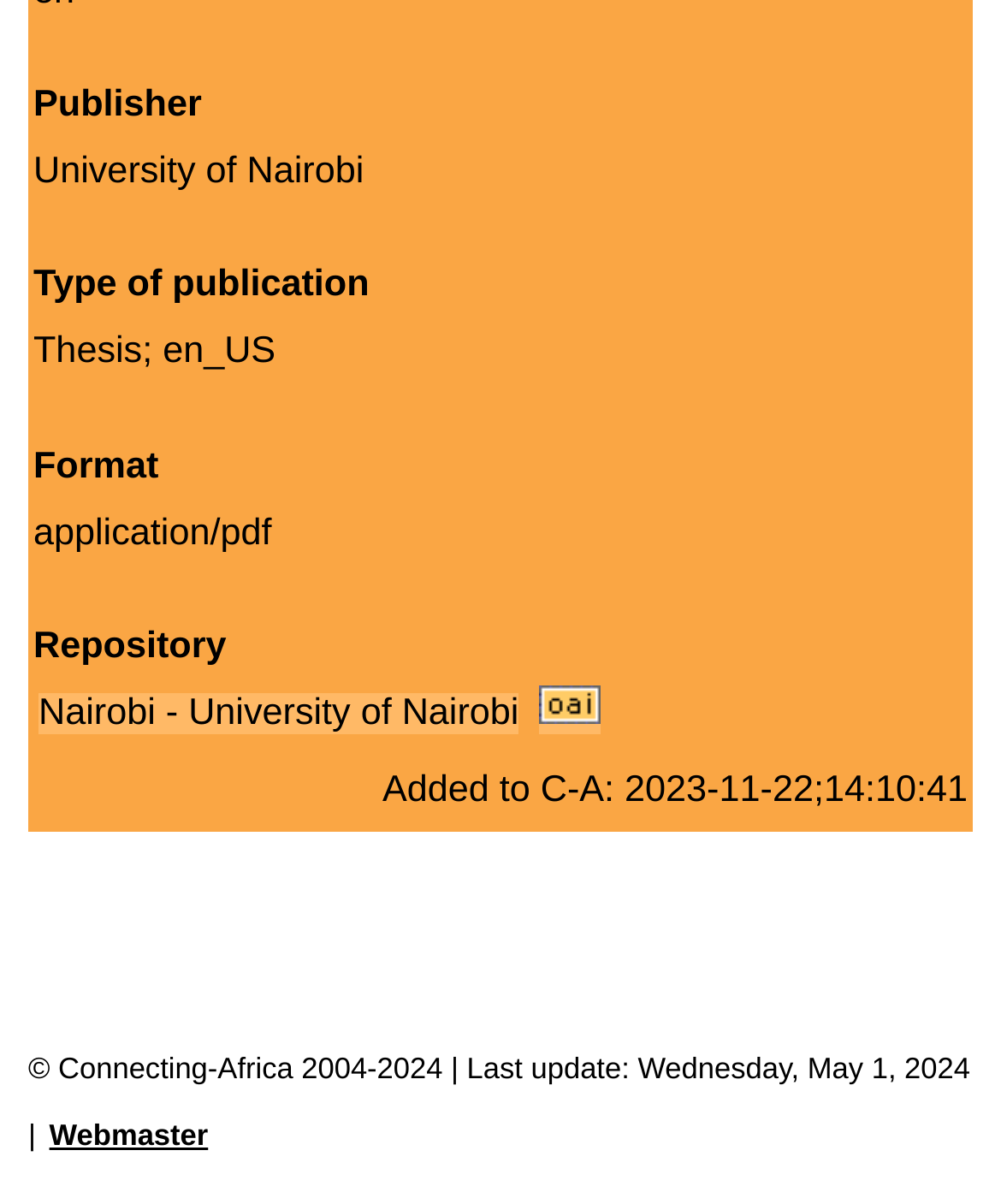Please use the details from the image to answer the following question comprehensively:
When was the publication added to C-A?

The date when the publication was added to C-A can be found in the fifth row of the table, where it is stated as 'Added to C-A: 2023-11-22;14:10:41'.